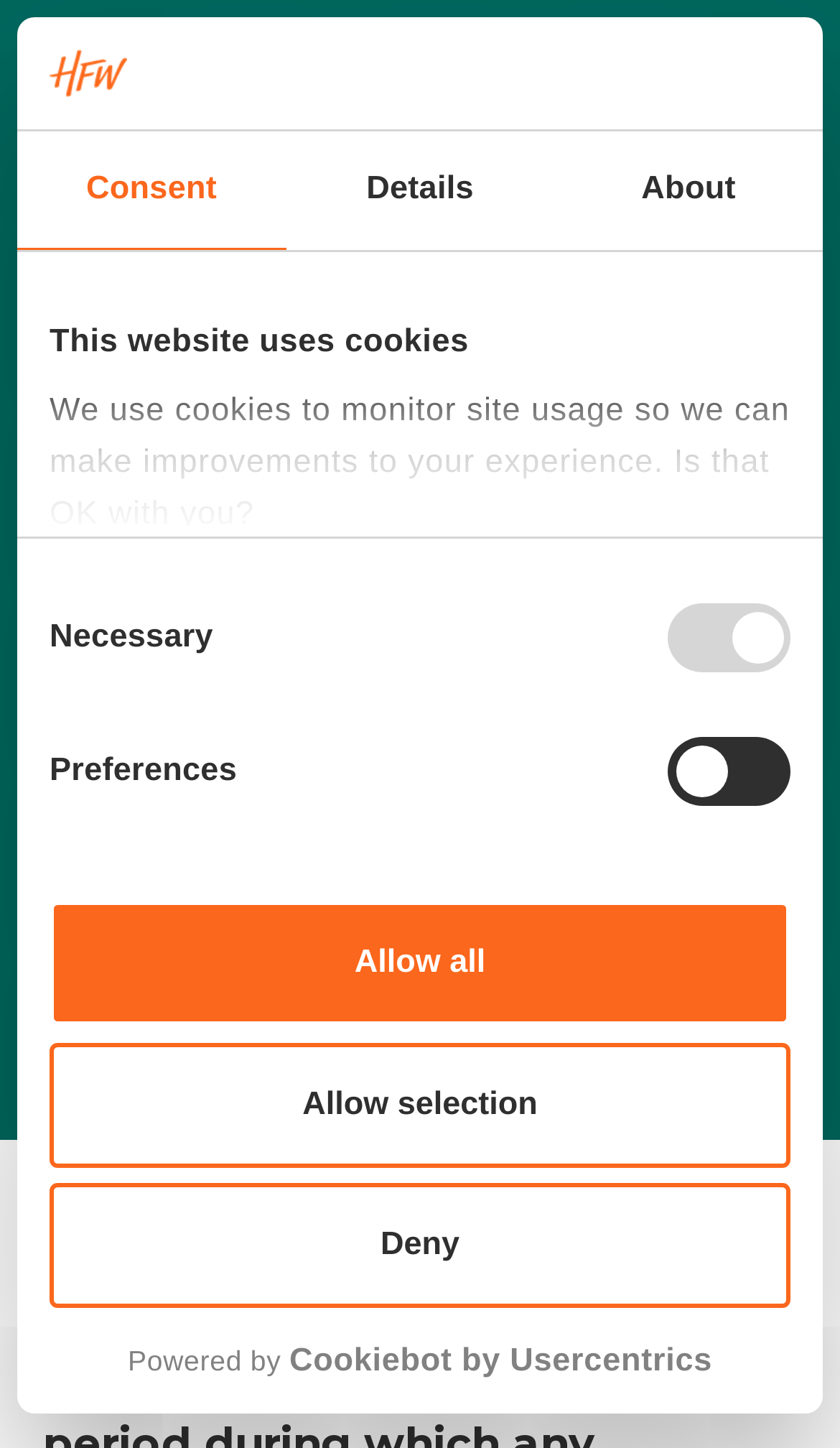Locate and extract the headline of this webpage.

THE REGISTER OF OVERSEAS ENTITIES – YOUR QUESTIONS ANSWERED UPDATE